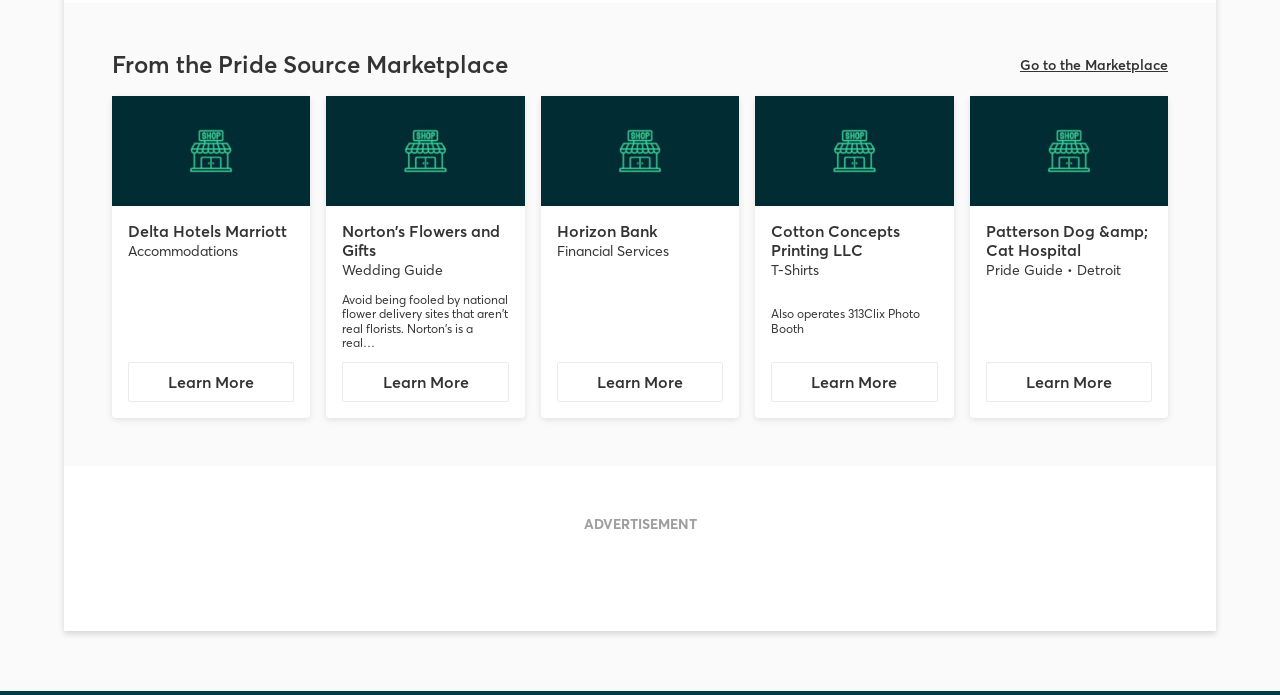Give the bounding box coordinates for the element described by: "Learn More".

[0.1, 0.522, 0.23, 0.579]